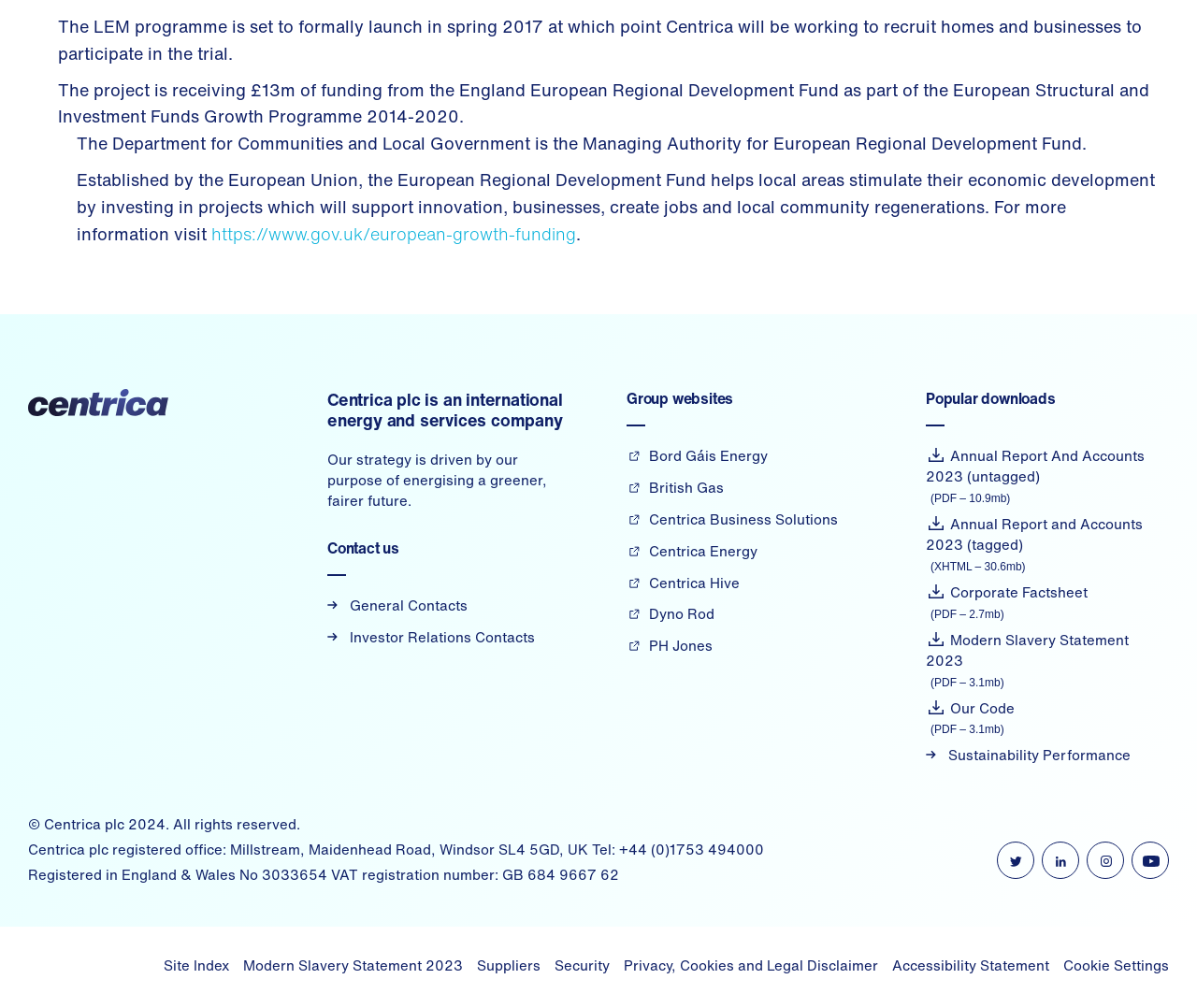Determine the bounding box coordinates of the element's region needed to click to follow the instruction: "Download the Annual Report And Accounts 2023 (untagged)". Provide these coordinates as four float numbers between 0 and 1, formatted as [left, top, right, bottom].

[0.773, 0.442, 0.977, 0.483]